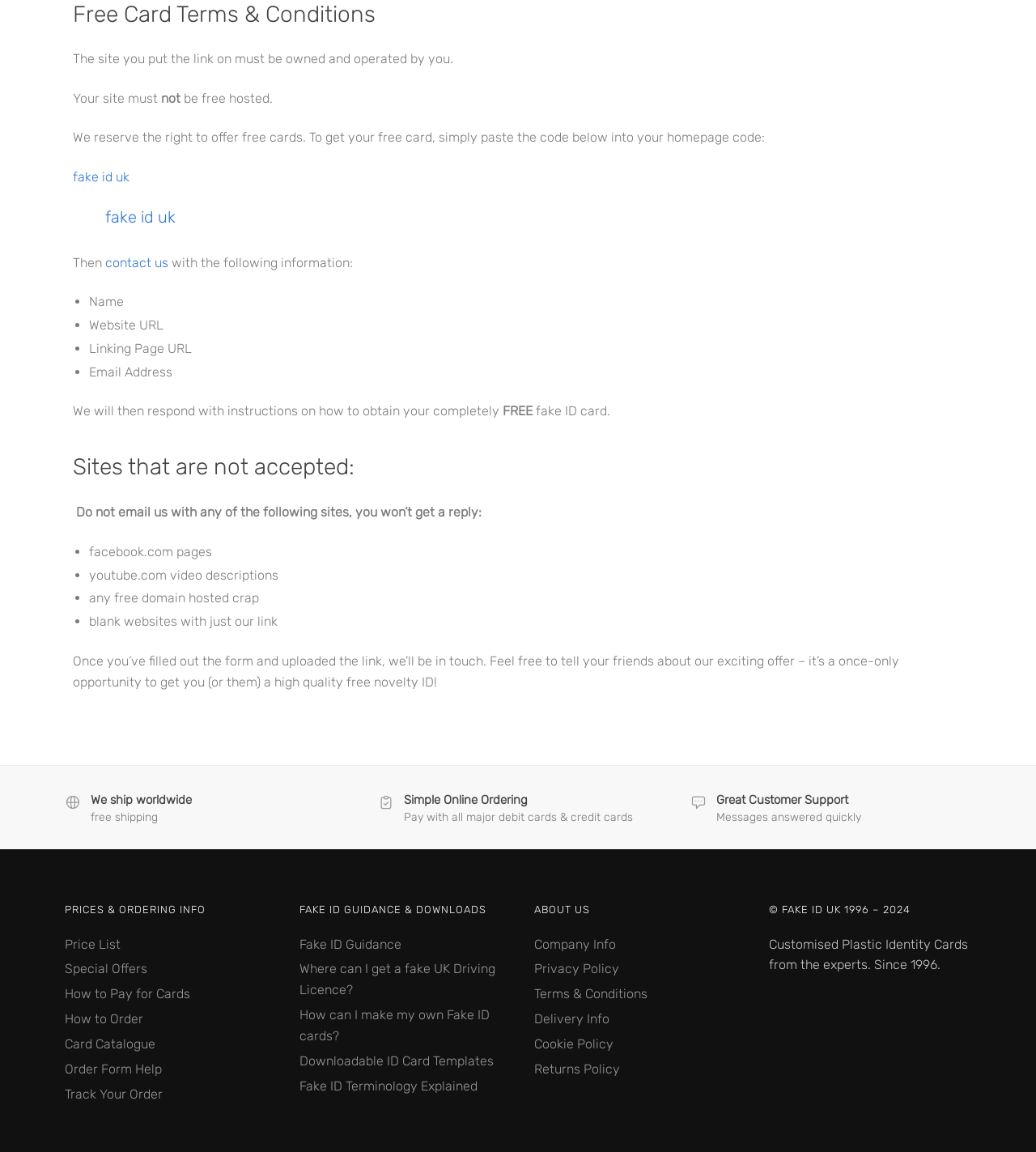Respond with a single word or short phrase to the following question: 
What type of sites are not accepted?

Facebook, YouTube, free domain hosted